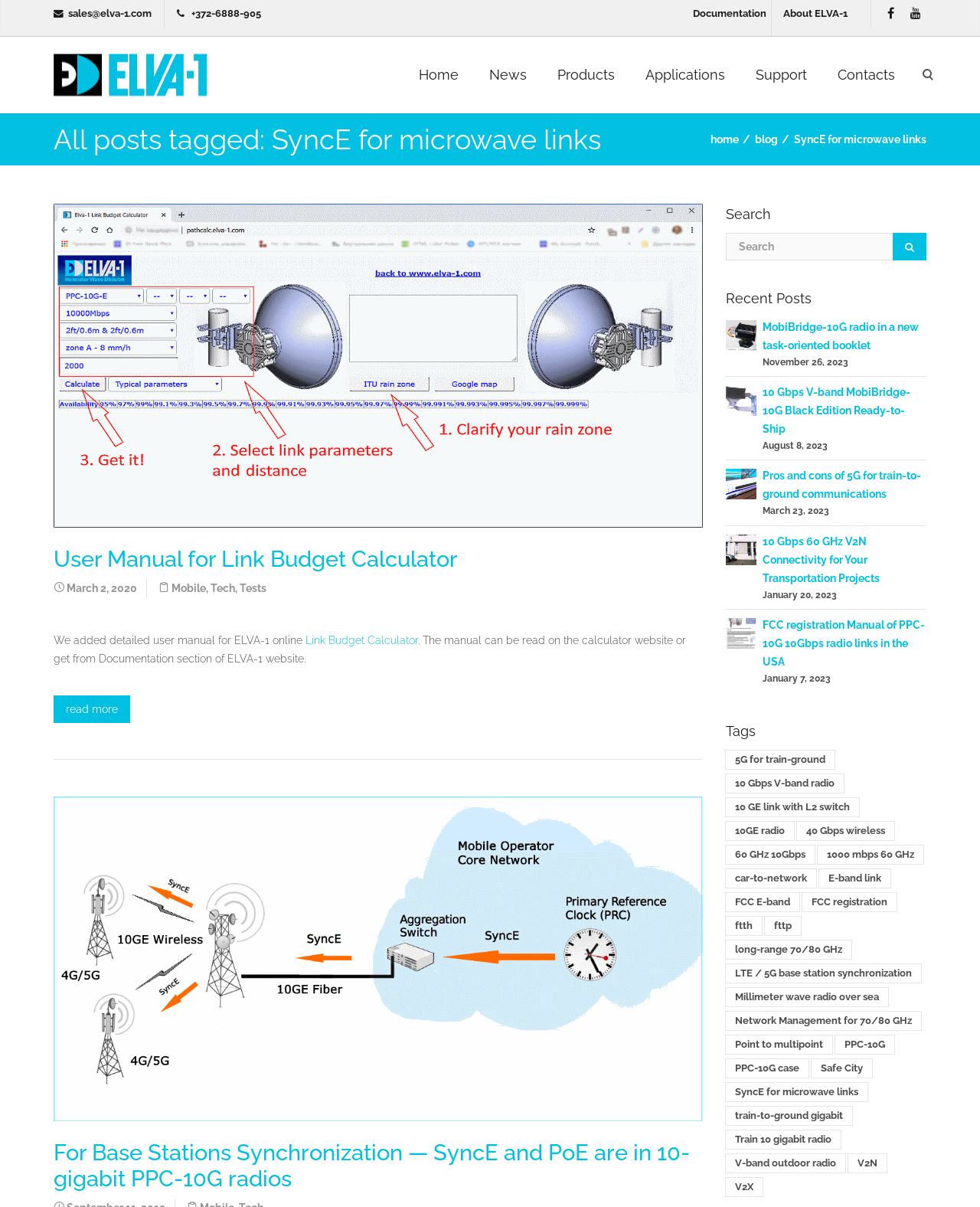Find the bounding box coordinates of the area that needs to be clicked in order to achieve the following instruction: "check the 'Recent Posts'". The coordinates should be specified as four float numbers between 0 and 1, i.e., [left, top, right, bottom].

[0.74, 0.239, 0.945, 0.256]